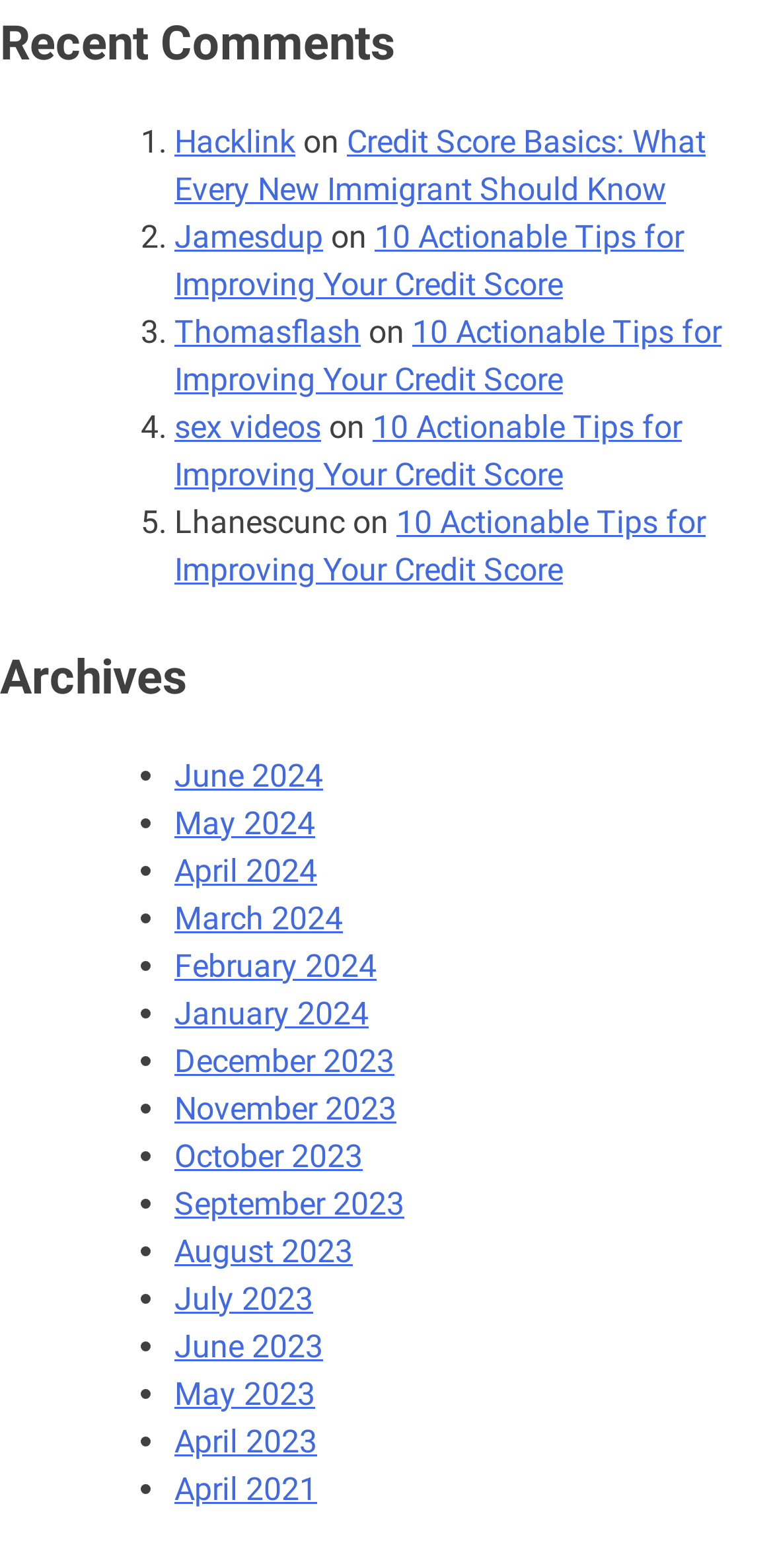Reply to the question with a single word or phrase:
How many comments are displayed in the first section?

5